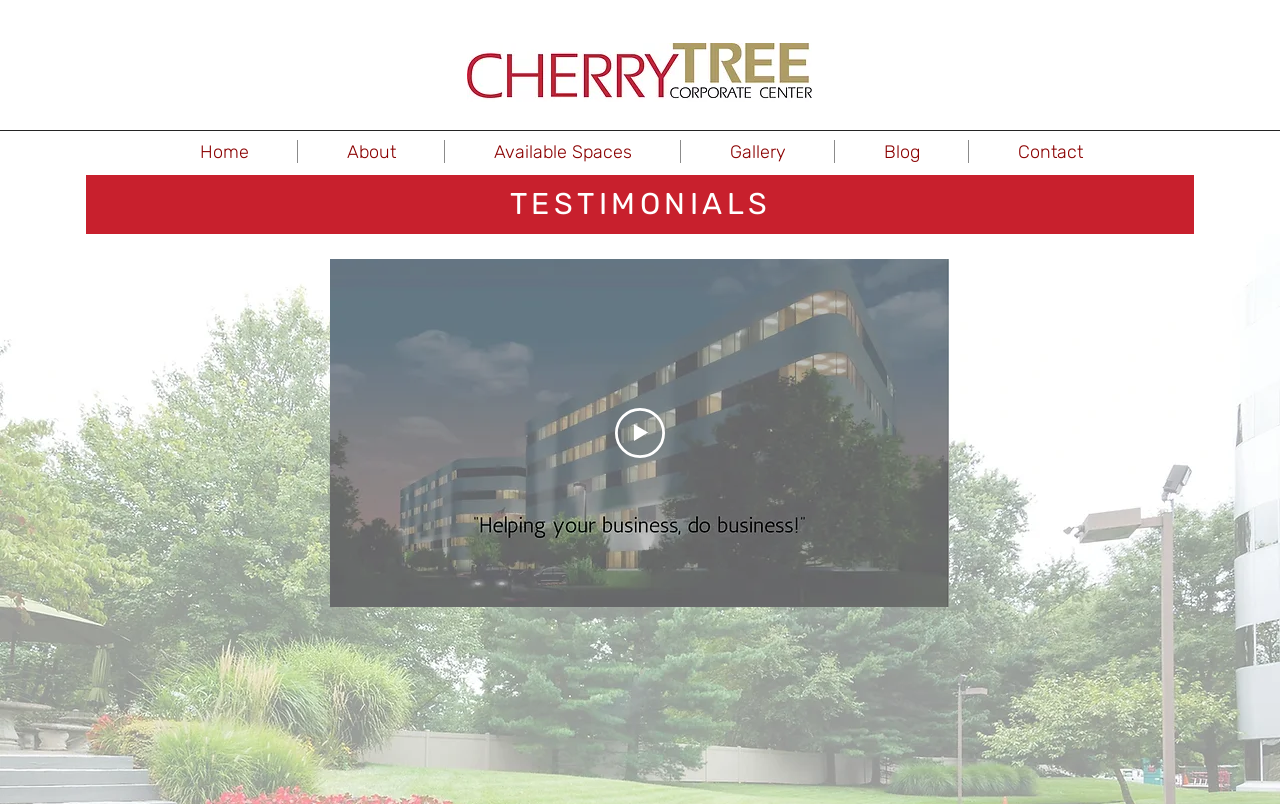From the webpage screenshot, predict the bounding box coordinates (top-left x, top-left y, bottom-right x, bottom-right y) for the UI element described here: Contact

[0.757, 0.174, 0.884, 0.203]